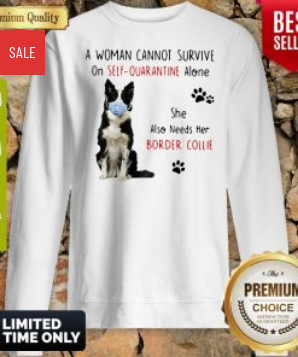Respond to the question below with a single word or phrase: What is the special offer indicated on the shirt?

SALE